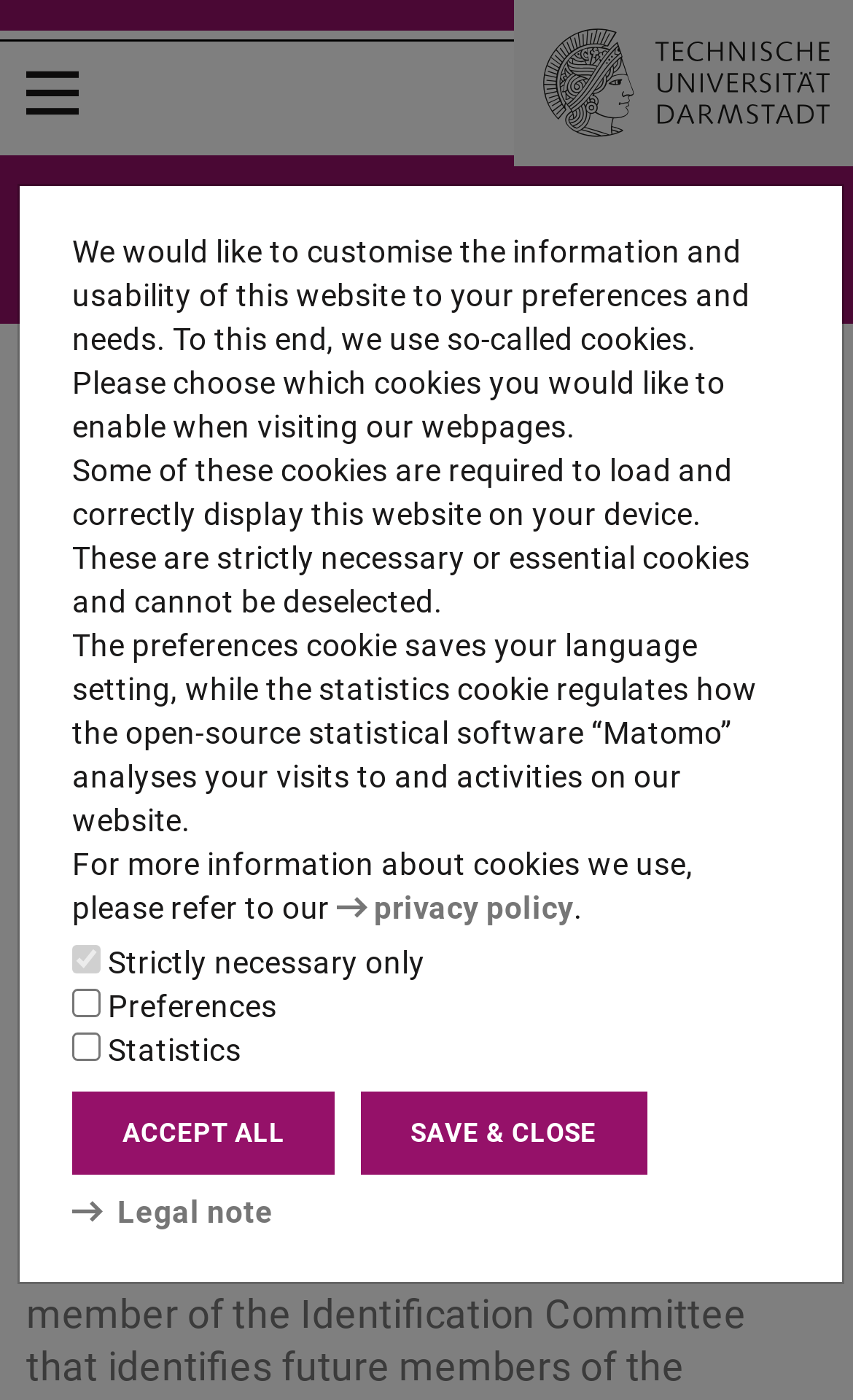Determine the bounding box coordinates for the UI element with the following description: "parent_node: Preferences value="usability"". The coordinates should be four float numbers between 0 and 1, represented as [left, top, right, bottom].

[0.085, 0.706, 0.118, 0.727]